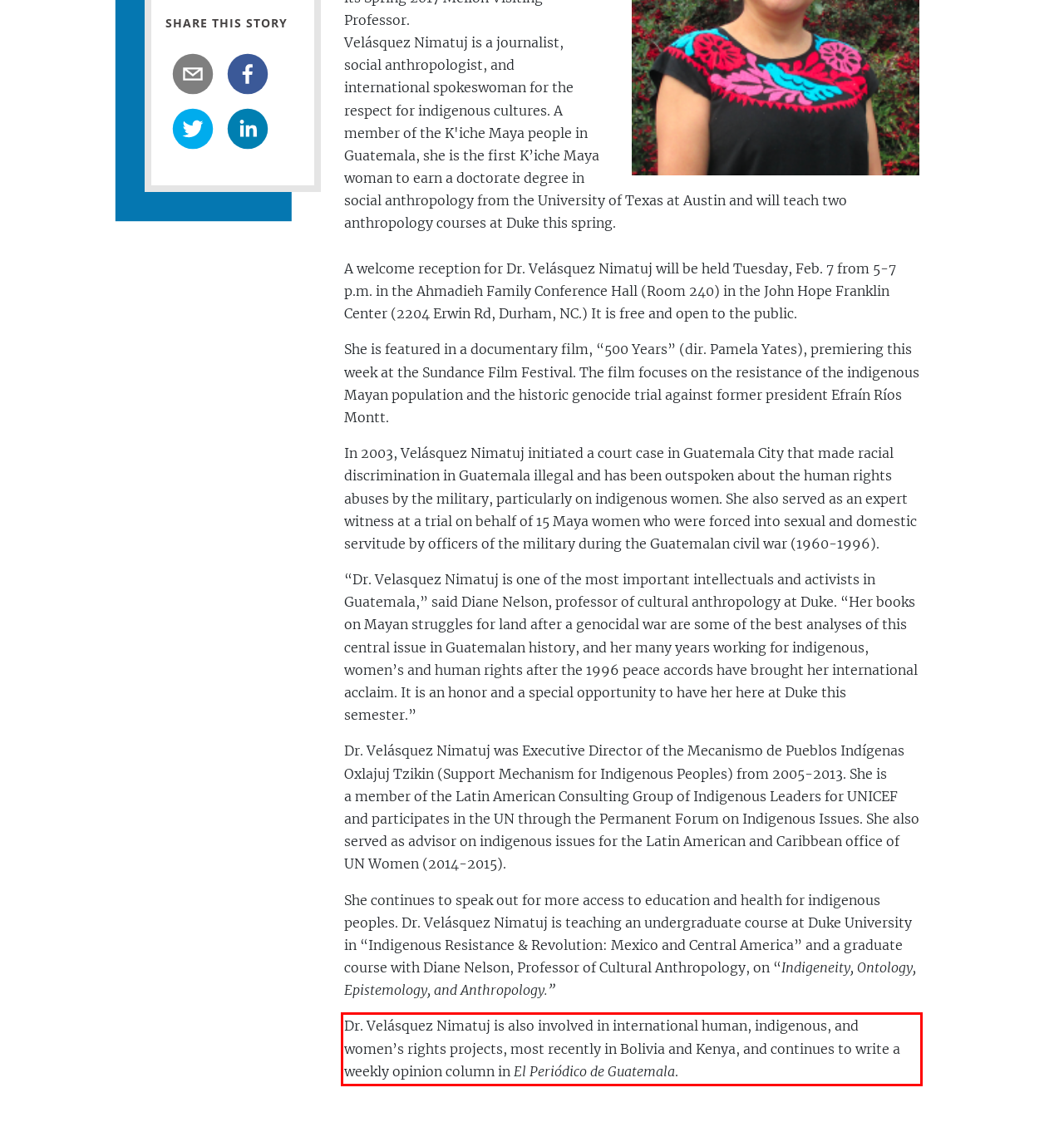Using the provided webpage screenshot, recognize the text content in the area marked by the red bounding box.

Dr. Velásquez Nimatuj is also involved in international human, indigenous, and women’s rights projects, most recently in Bolivia and Kenya, and continues to write a weekly opinion column in El Periódico de Guatemala.